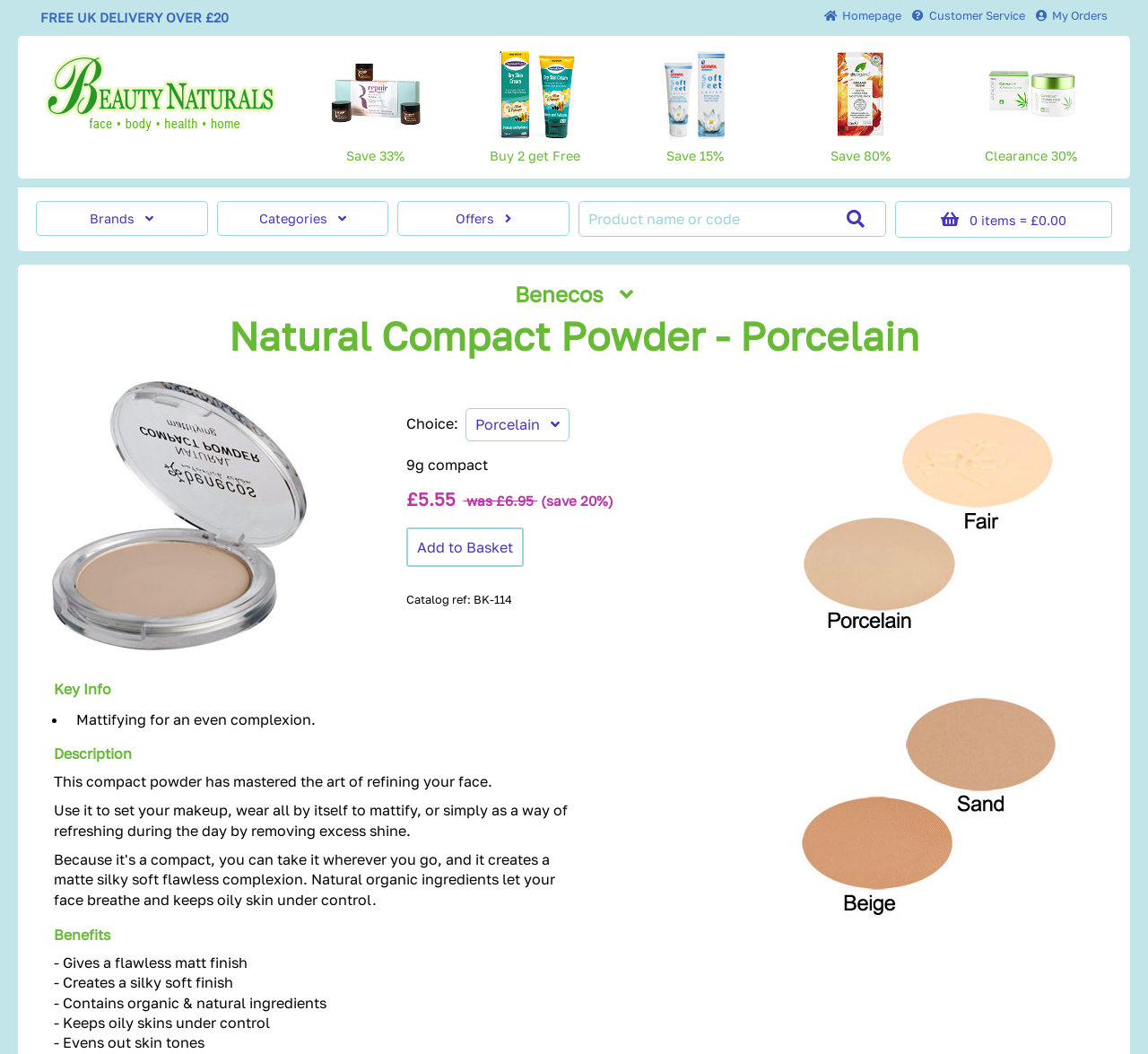What is the free delivery threshold?
Offer a detailed and full explanation in response to the question.

The free delivery threshold is mentioned at the top of the webpage as 'FREE UK DELIVERY OVER £20', indicating that customers can get free delivery on their orders if the total value is above £20.